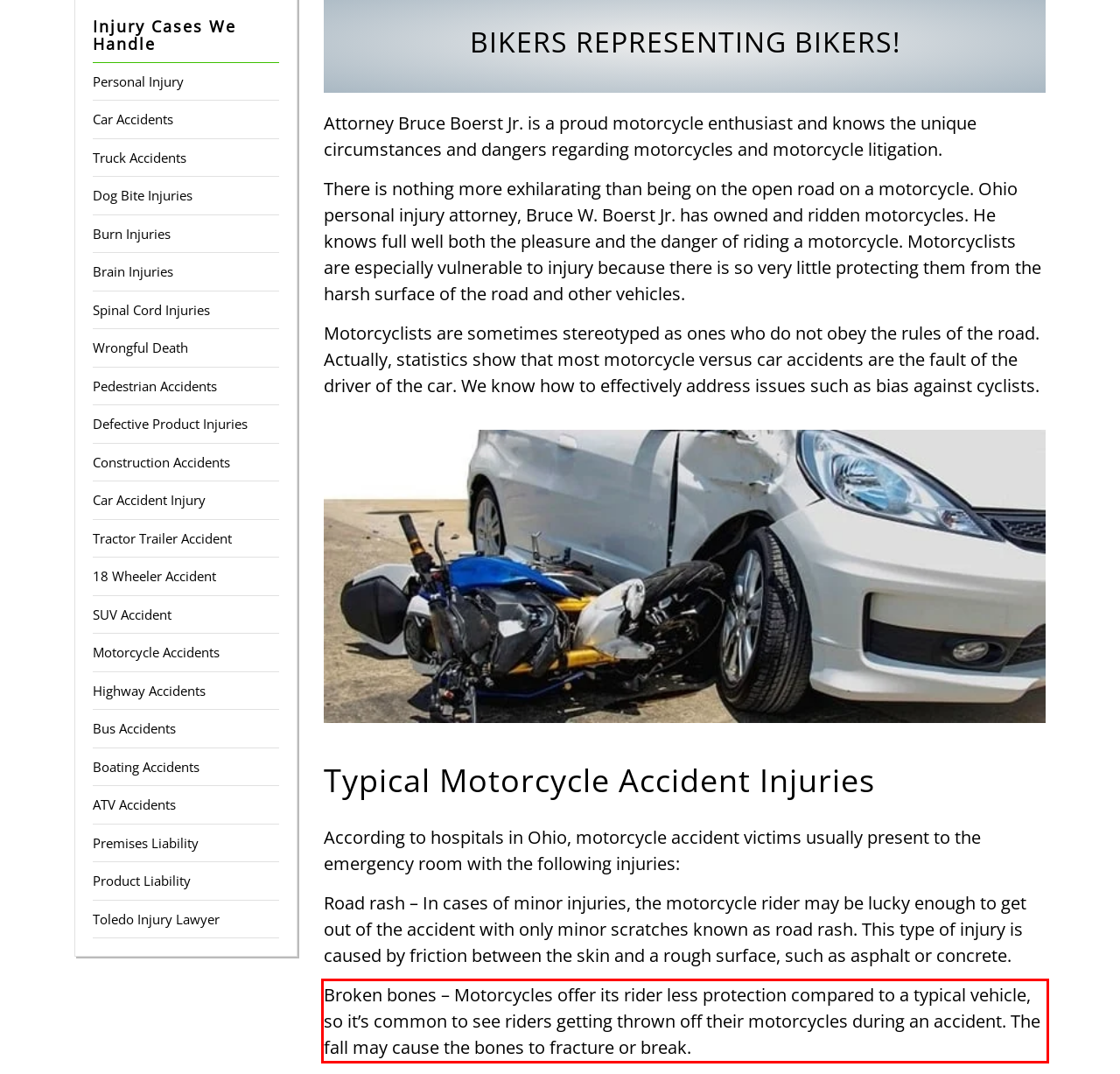You have a screenshot of a webpage where a UI element is enclosed in a red rectangle. Perform OCR to capture the text inside this red rectangle.

Broken bones – Motorcycles offer its rider less protection compared to a typical vehicle, so it’s common to see riders getting thrown off their motorcycles during an accident. The fall may cause the bones to fracture or break.